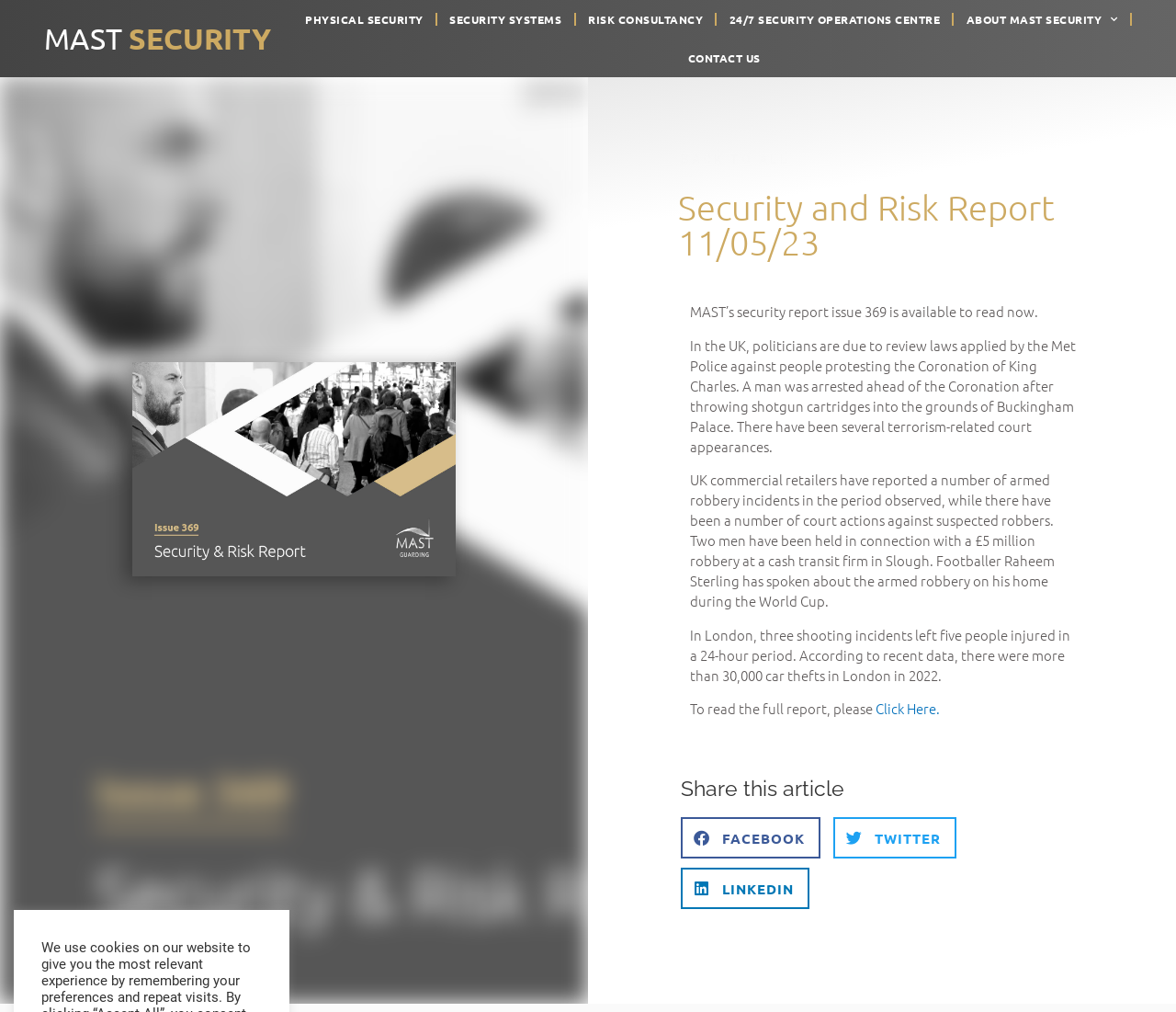Consider the image and give a detailed and elaborate answer to the question: 
What is the topic of the security report?

The topic of the security report is issue 369, which is mentioned in the static text 'MAST’s security report issue 369 is available to read now.'